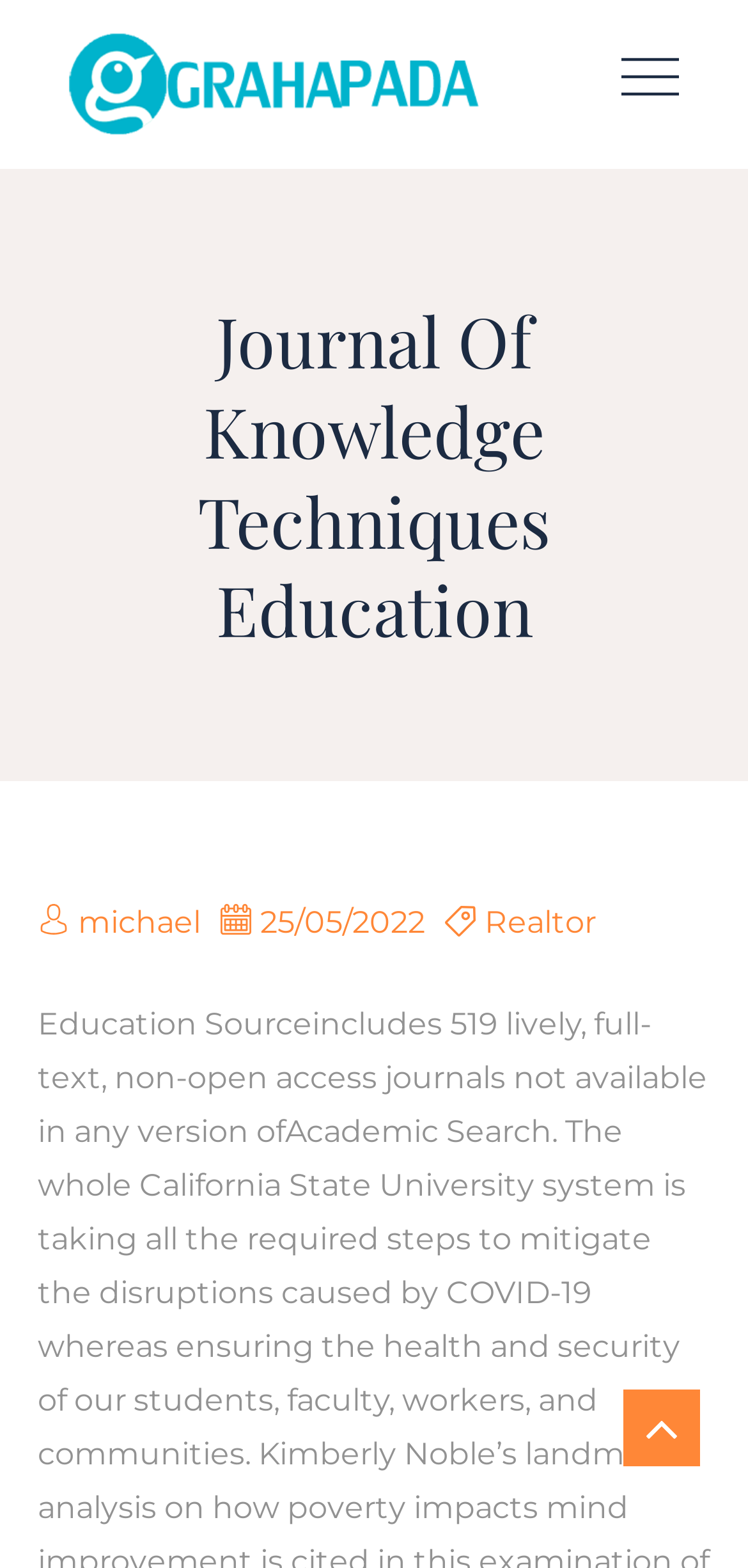Determine the bounding box for the UI element as described: "Menu". The coordinates should be represented as four float numbers between 0 and 1, formatted as [left, top, right, bottom].

[0.786, 0.0, 0.95, 0.098]